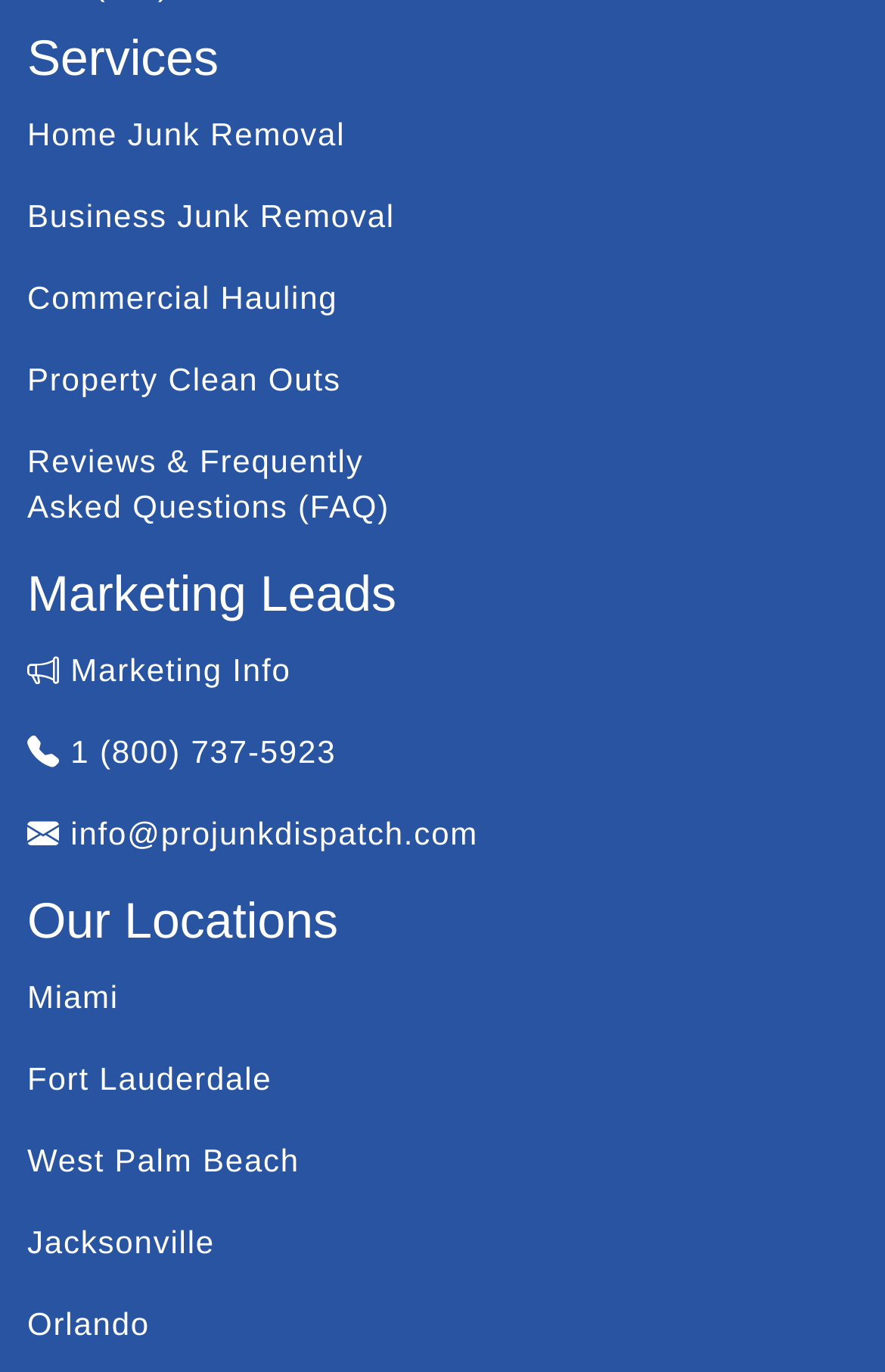Determine the bounding box coordinates of the region I should click to achieve the following instruction: "Call 1 (800) 737-5923". Ensure the bounding box coordinates are four float numbers between 0 and 1, i.e., [left, top, right, bottom].

[0.031, 0.535, 0.38, 0.561]